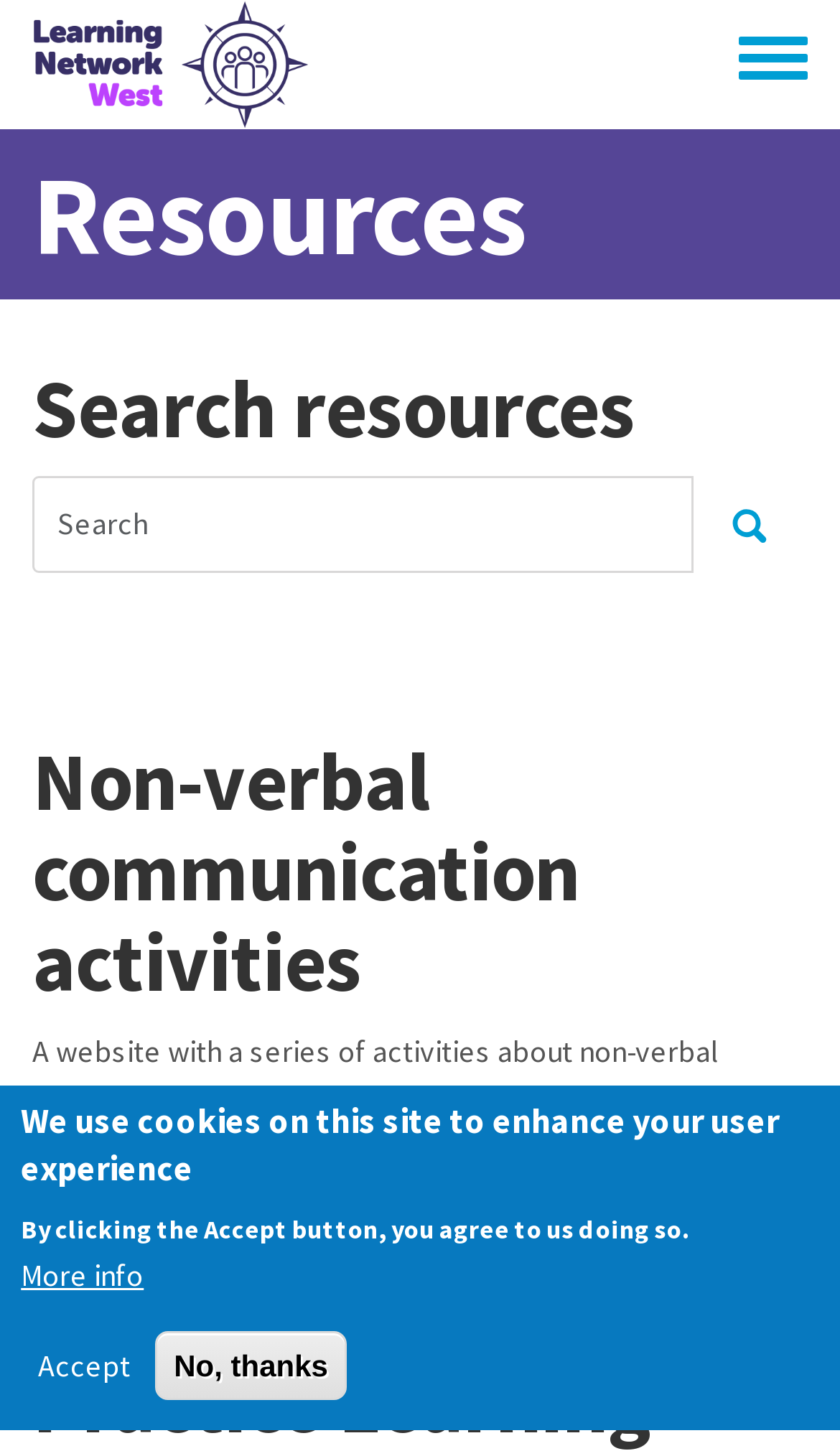Can you show the bounding box coordinates of the region to click on to complete the task described in the instruction: "Toggle the menu"?

[0.879, 0.022, 0.962, 0.061]